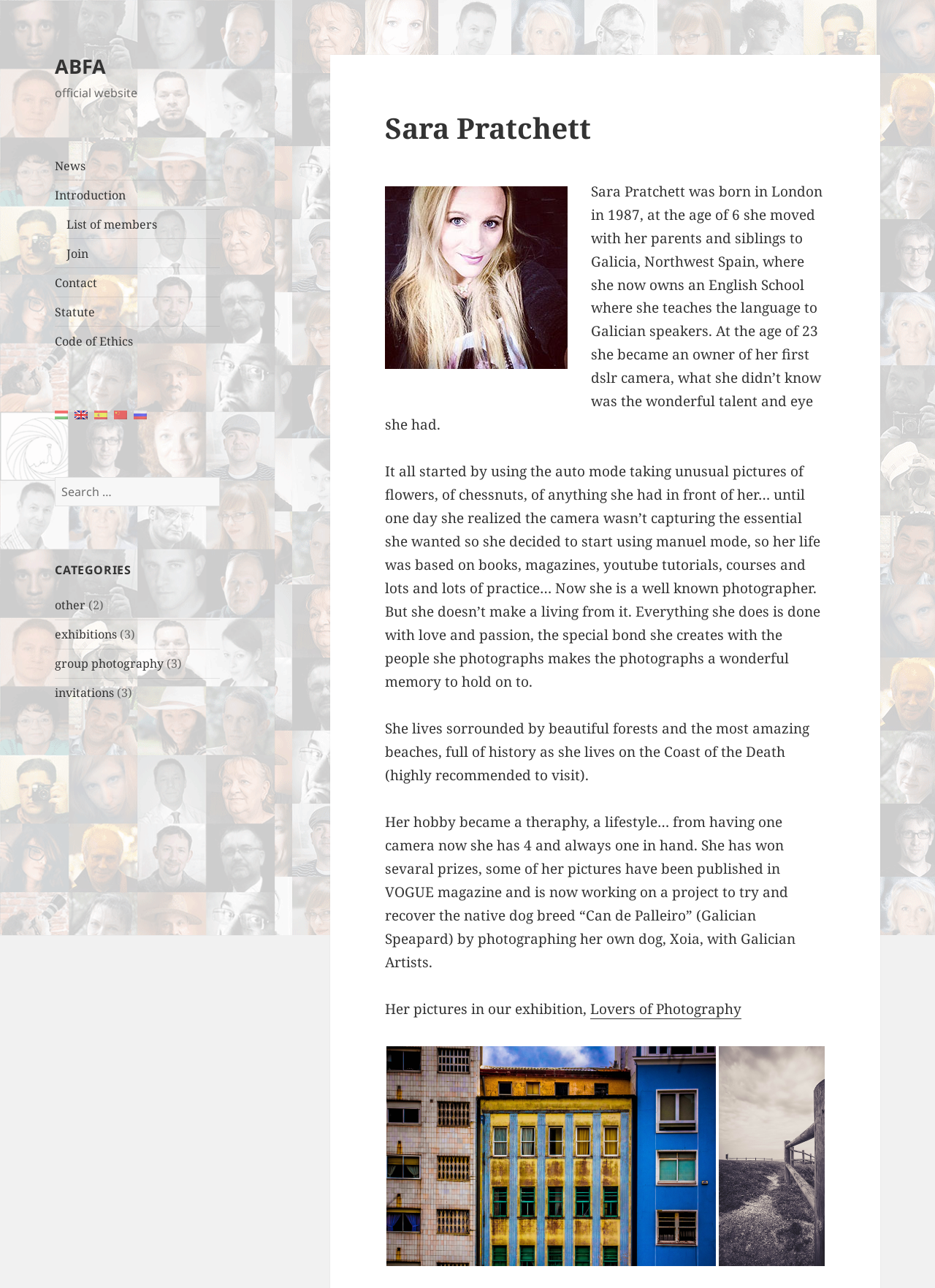Provide the bounding box coordinates for the specified HTML element described in this description: "Introduction". The coordinates should be four float numbers ranging from 0 to 1, in the format [left, top, right, bottom].

[0.059, 0.145, 0.135, 0.157]